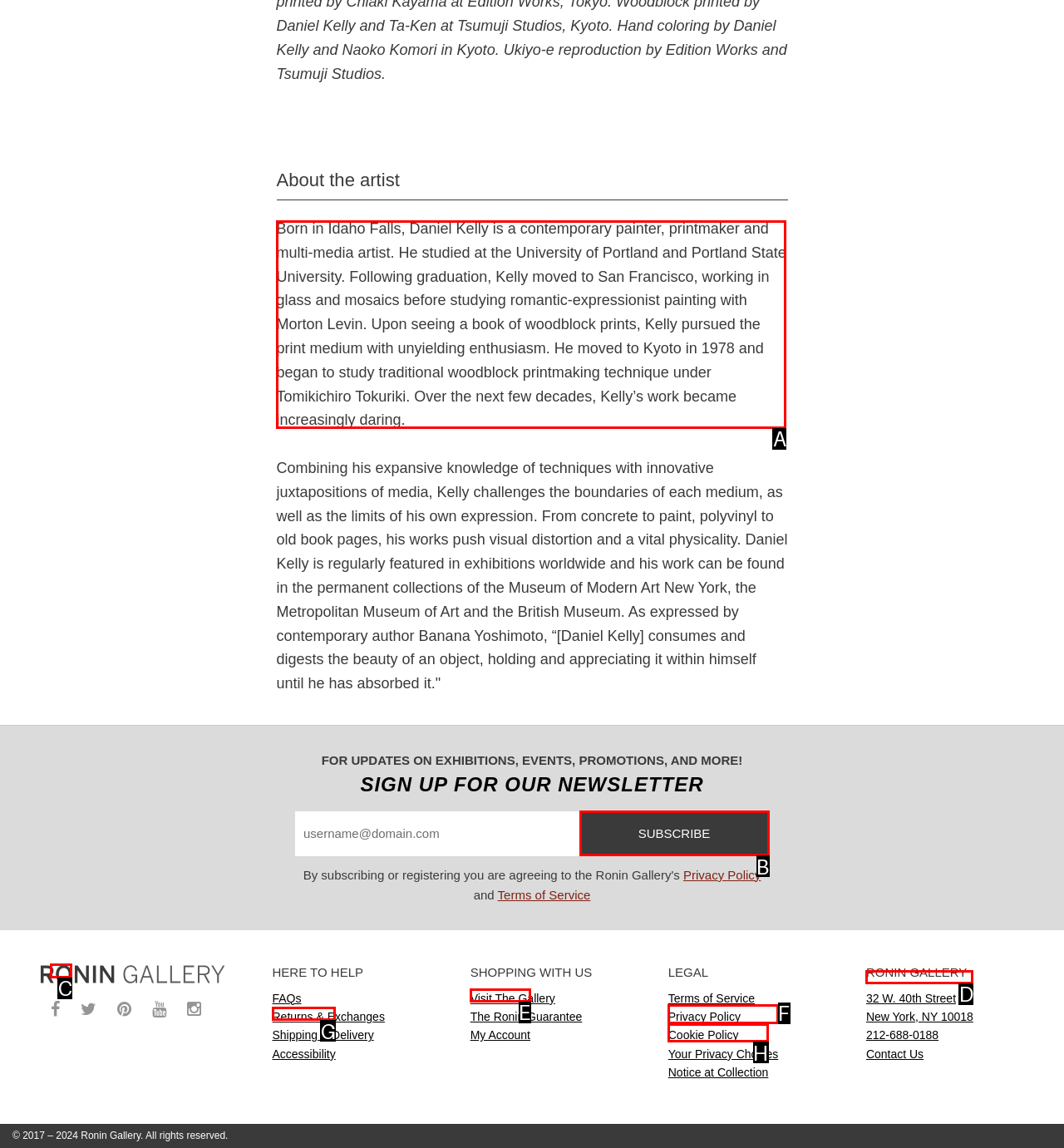Which choice should you pick to execute the task: Read the artist's biography
Respond with the letter associated with the correct option only.

A